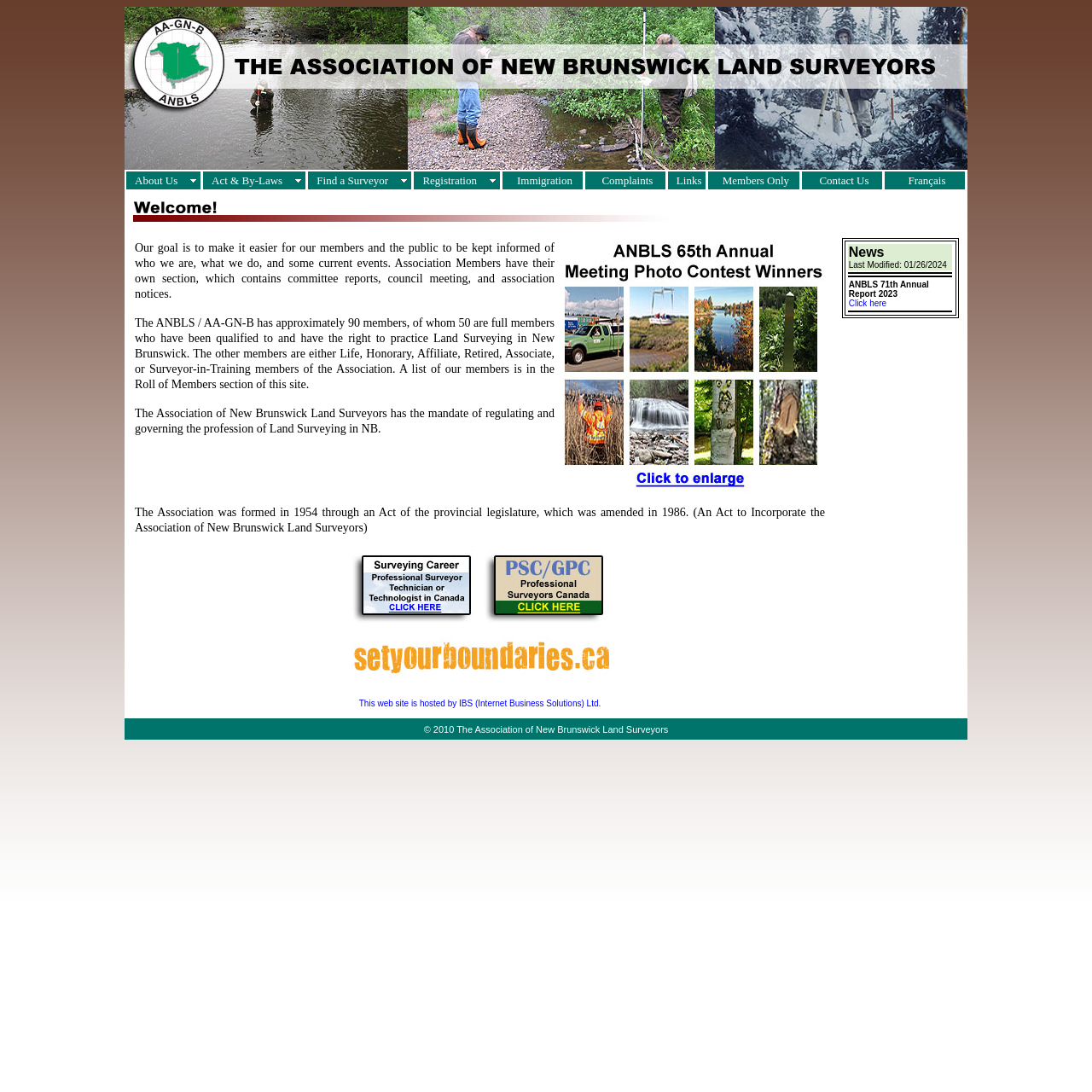What year was the Association of New Brunswick Land Surveyors formed?
Analyze the screenshot and provide a detailed answer to the question.

The answer can be found in the text on the webpage, which states 'The Association was formed in 1954 through an Act of the provincial legislature, which was amended in 1986.'.